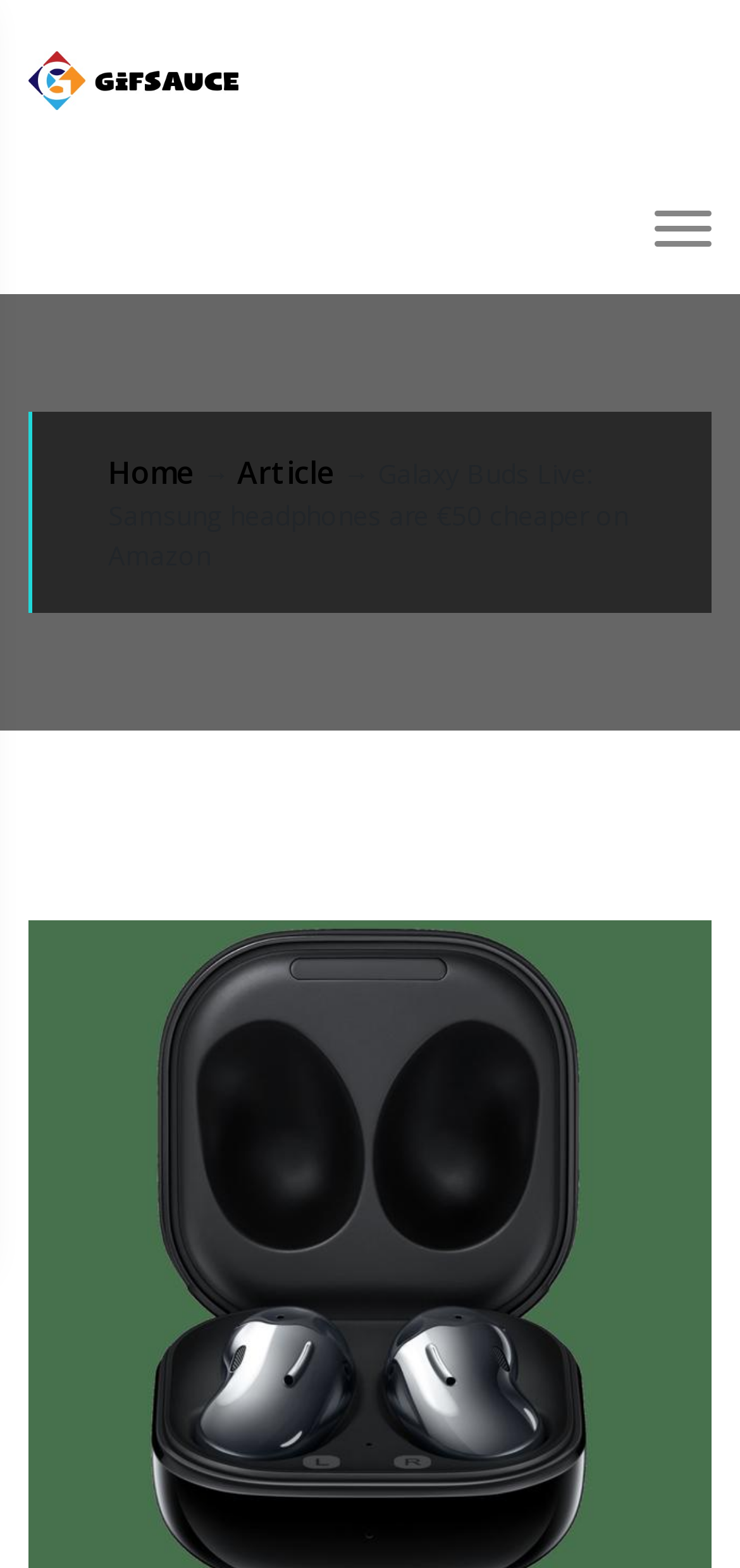Determine the main heading of the webpage and generate its text.

Galaxy Buds Live: Samsung headphones are €50 cheaper on Amazon